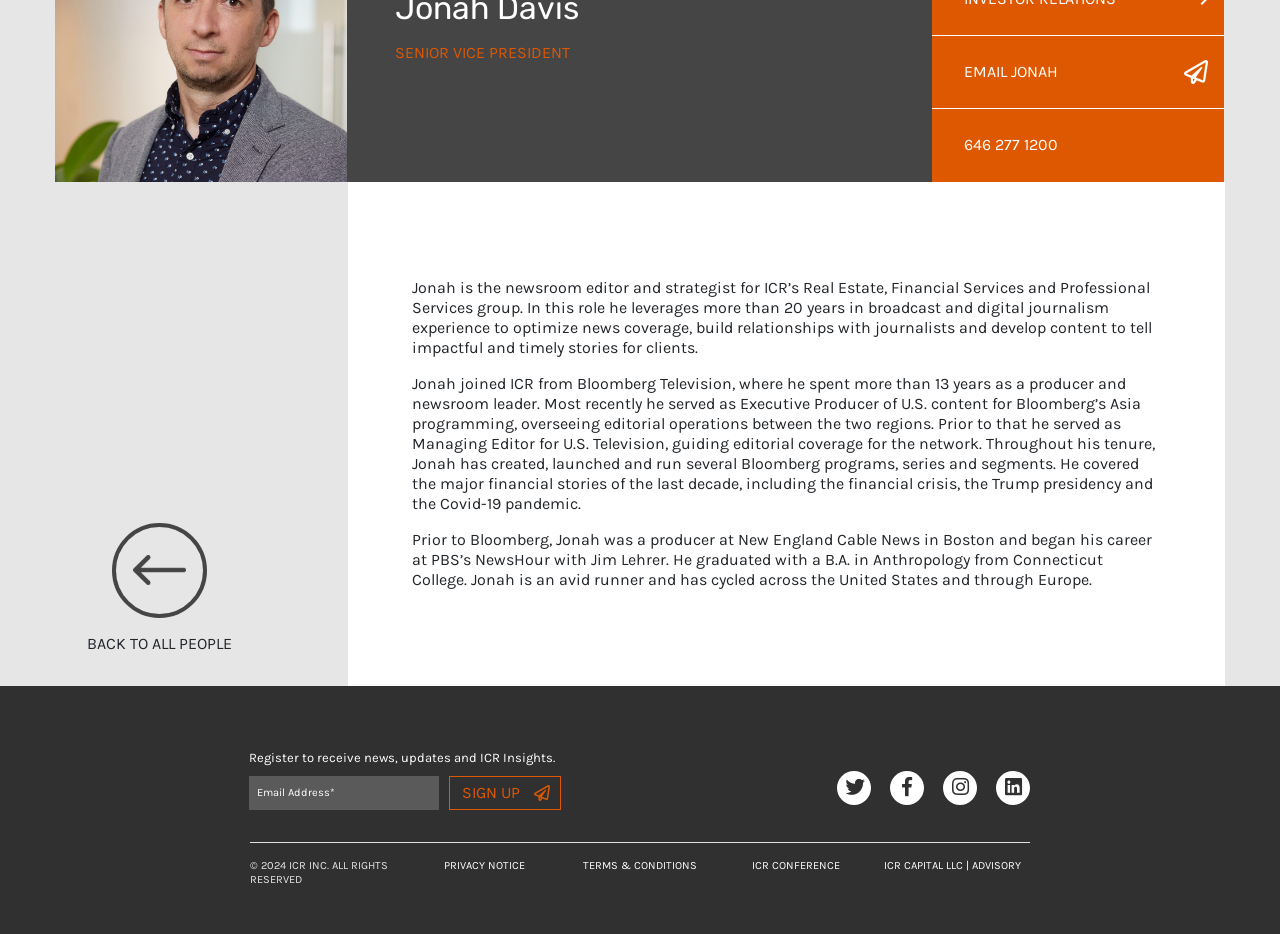Provide the bounding box coordinates of the HTML element this sentence describes: "BACK TO ALL PEOPLE". The bounding box coordinates consist of four float numbers between 0 and 1, i.e., [left, top, right, bottom].

[0.068, 0.559, 0.181, 0.7]